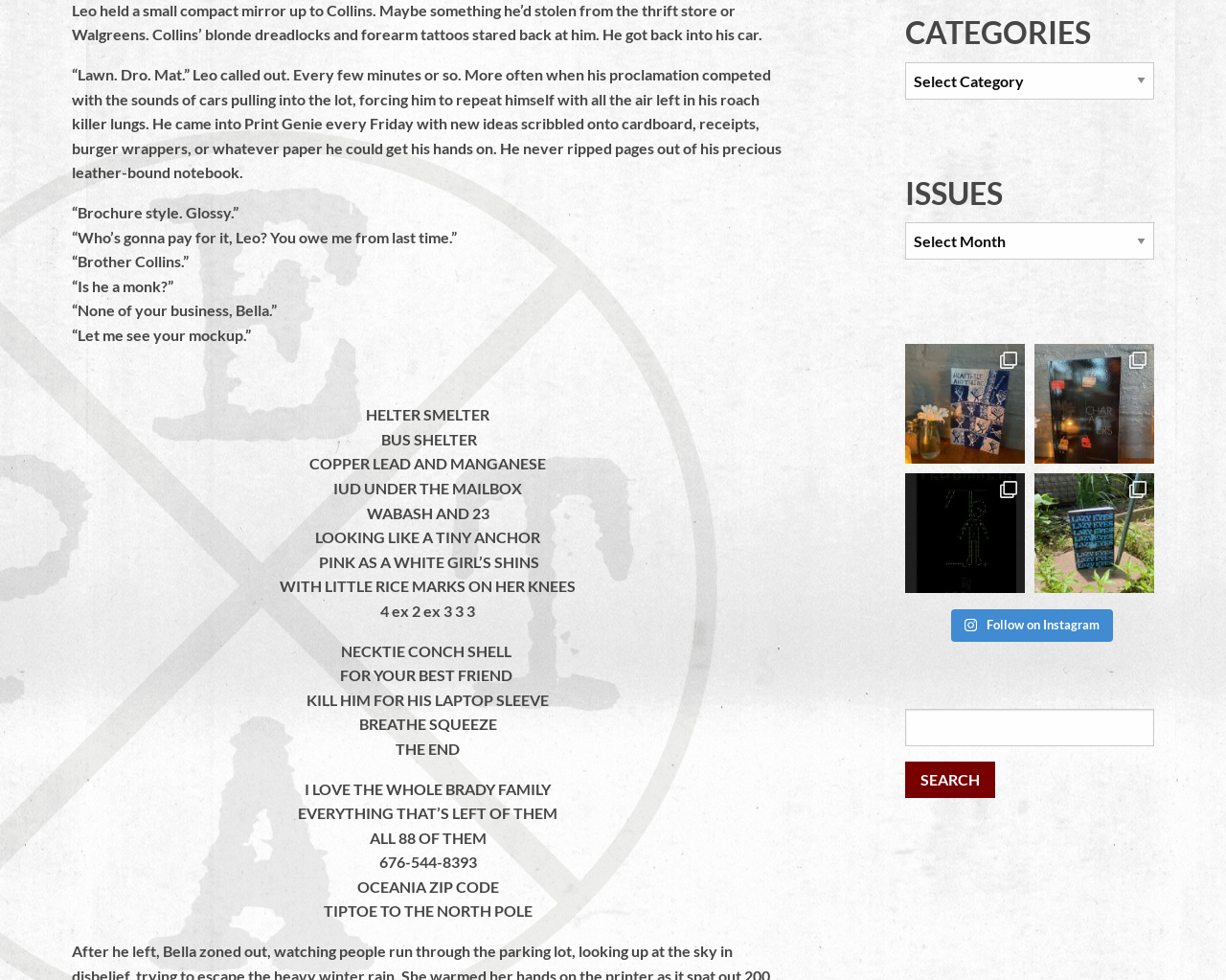Please identify the bounding box coordinates of the clickable element to fulfill the following instruction: "Select a category". The coordinates should be four float numbers between 0 and 1, i.e., [left, top, right, bottom].

[0.738, 0.063, 0.941, 0.101]